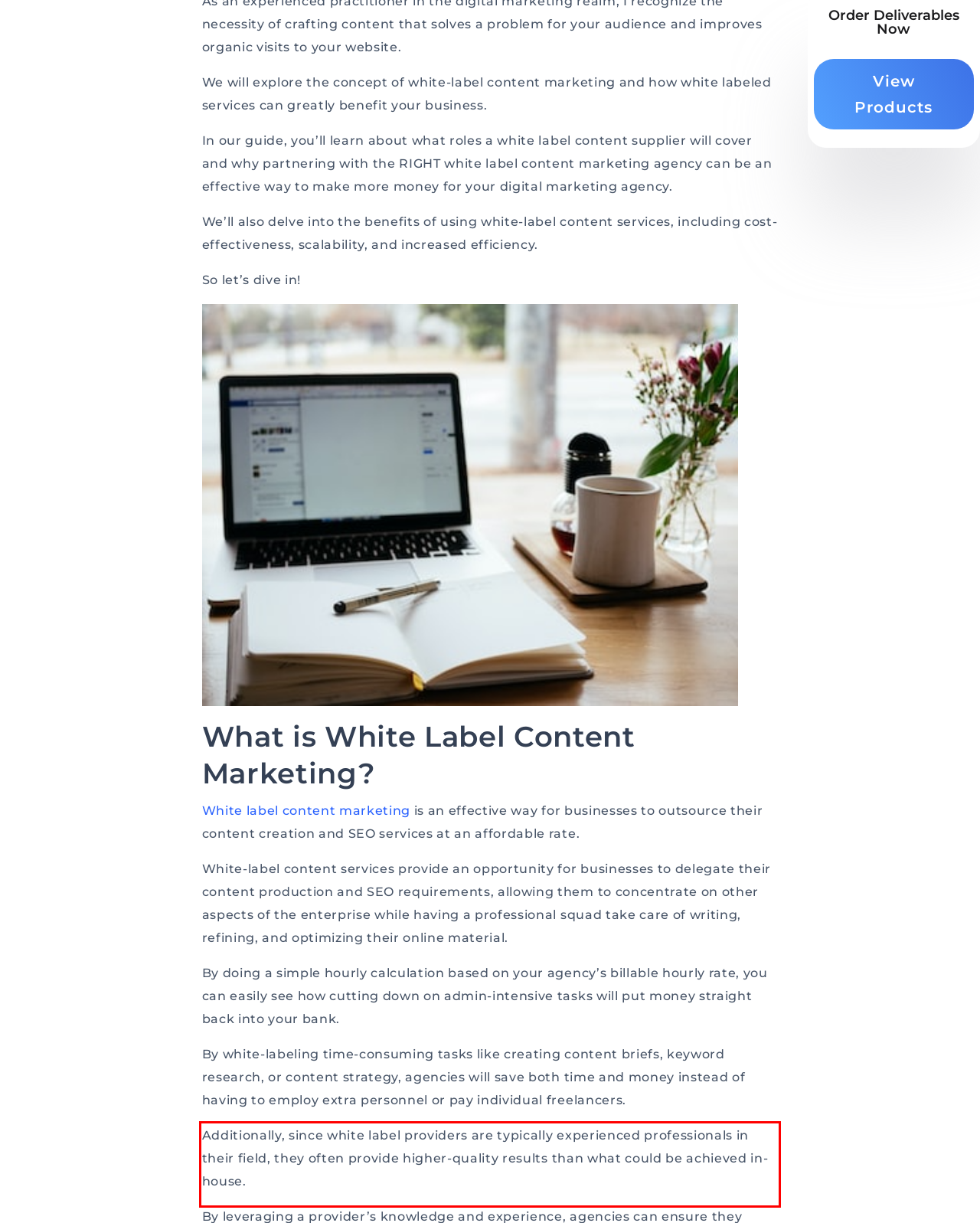Please look at the webpage screenshot and extract the text enclosed by the red bounding box.

Additionally, since white label providers are typically experienced professionals in their field, they often provide higher-quality results than what could be achieved in-house.